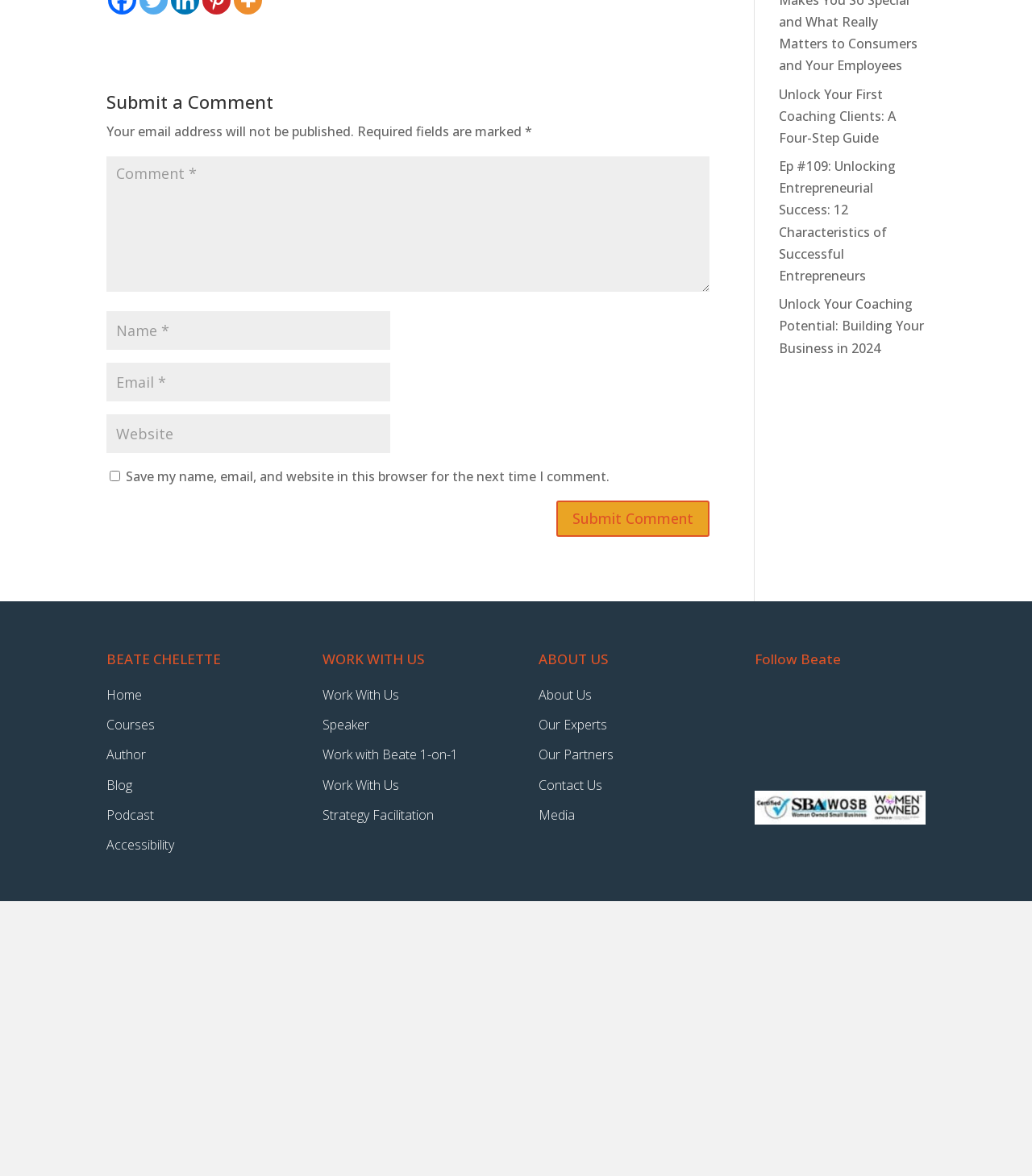Provide a single word or phrase answer to the question: 
How many headings are there on the webpage?

4